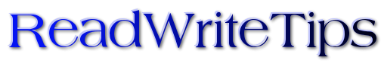Use a single word or phrase to answer the question: Is the logo design simple?

Yes